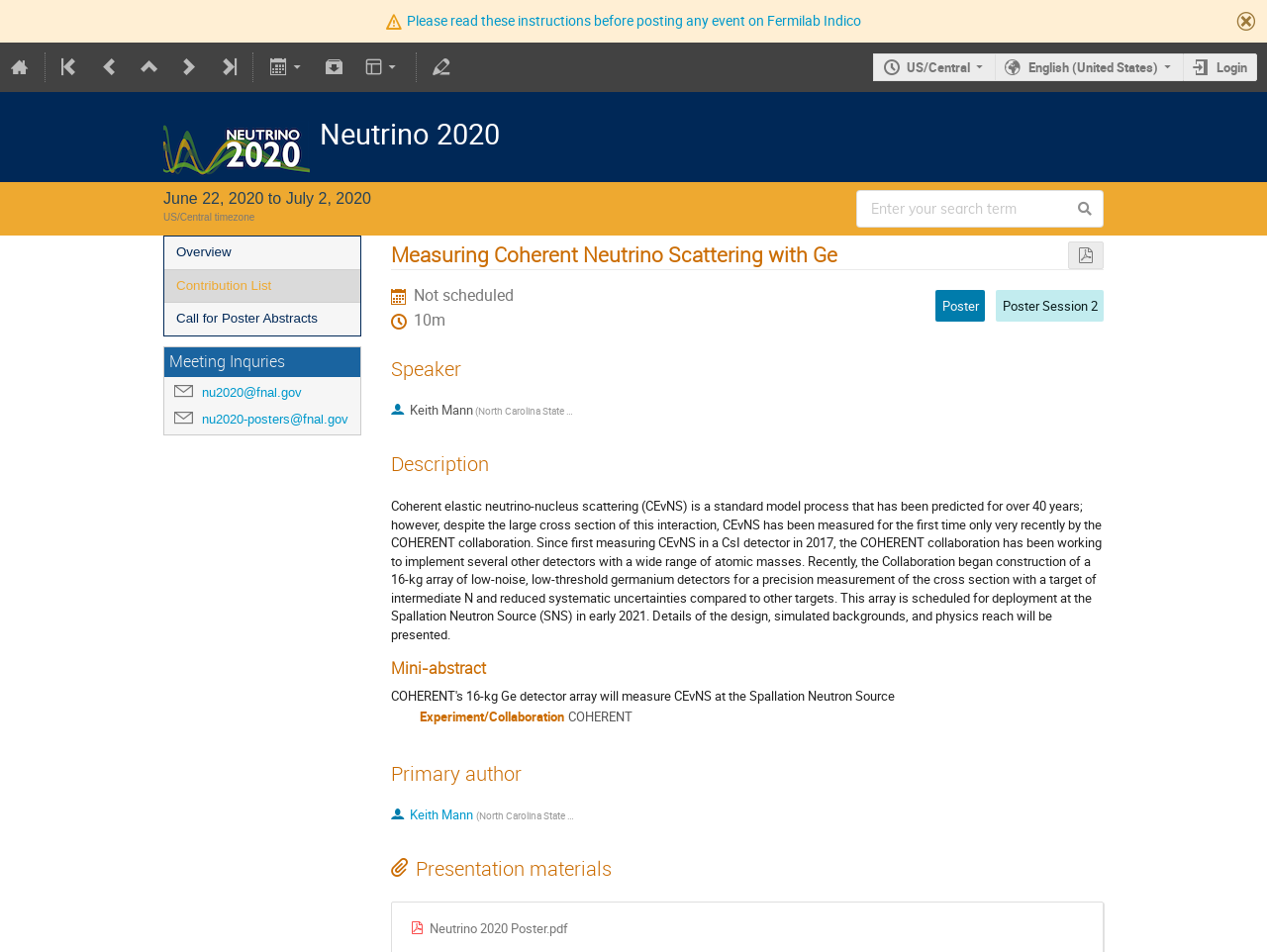Can you pinpoint the bounding box coordinates for the clickable element required for this instruction: "Read about preserving cultural heritage and traditions"? The coordinates should be four float numbers between 0 and 1, i.e., [left, top, right, bottom].

None